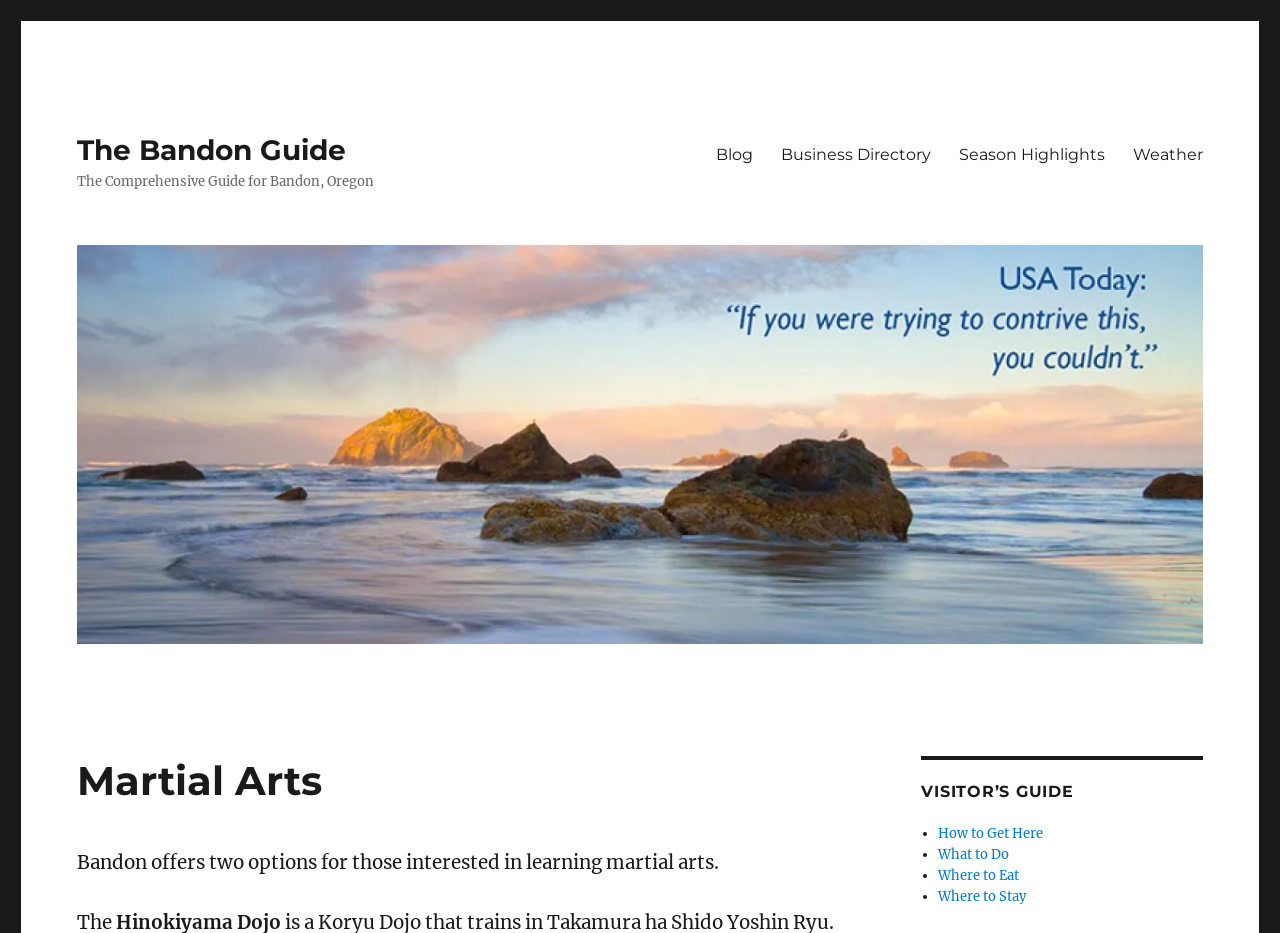Identify the bounding box for the UI element described as: "How to Get Here". The coordinates should be four float numbers between 0 and 1, i.e., [left, top, right, bottom].

[0.733, 0.884, 0.815, 0.902]